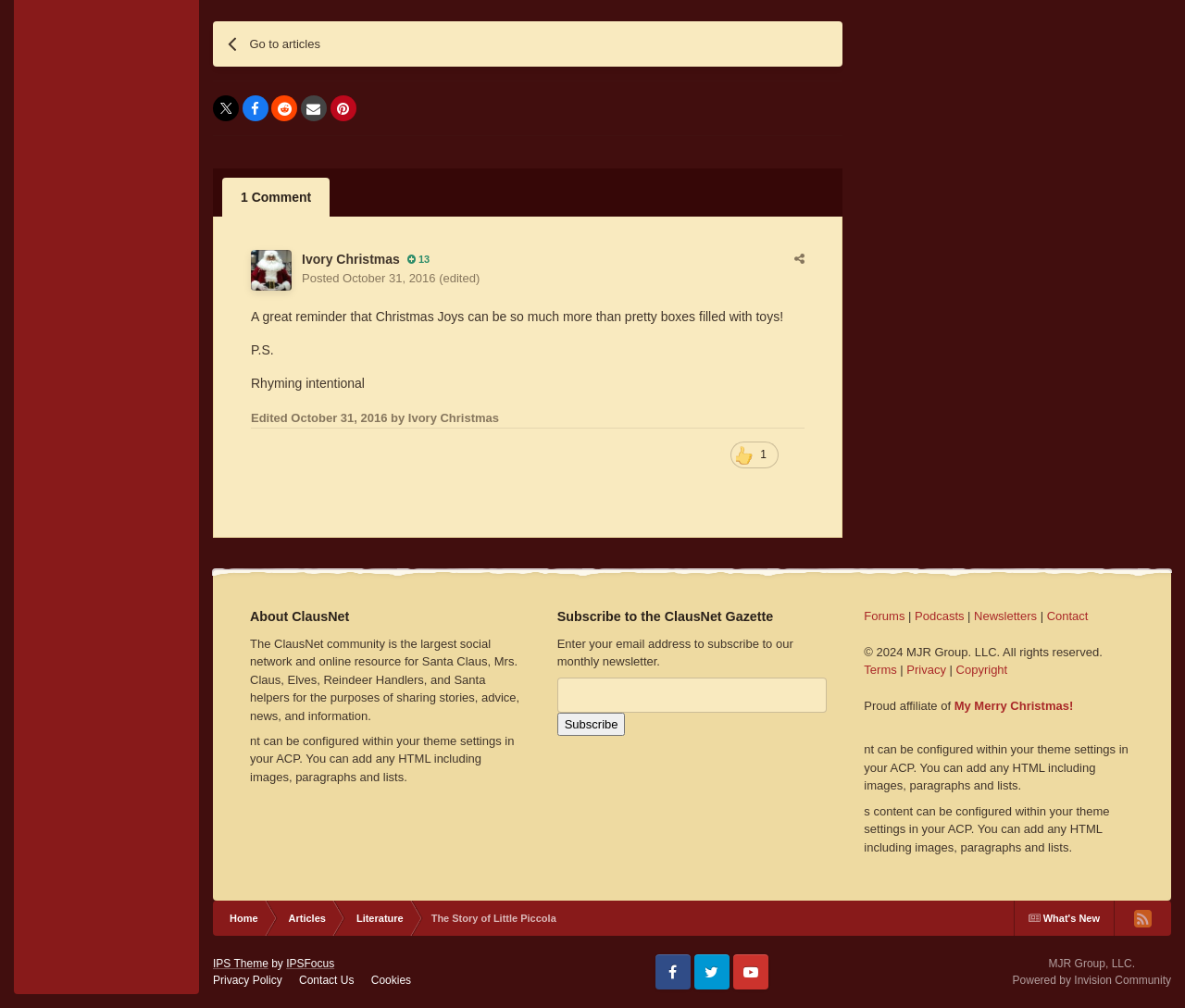Find the bounding box coordinates of the clickable region needed to perform the following instruction: "Like". The coordinates should be provided as four float numbers between 0 and 1, i.e., [left, top, right, bottom].

[0.616, 0.438, 0.657, 0.465]